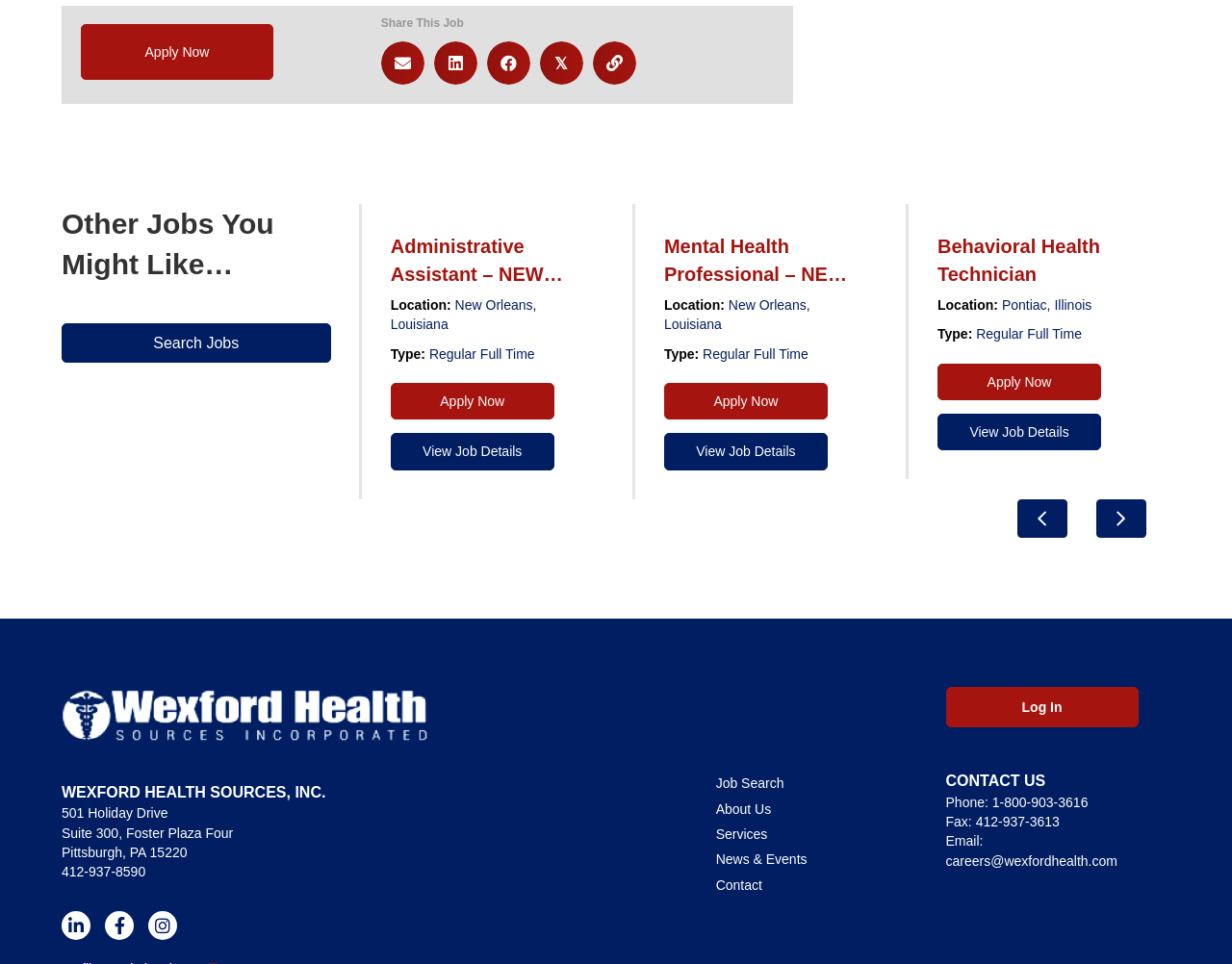Determine the bounding box coordinates of the element that should be clicked to execute the following command: "Search for jobs".

[0.05, 0.336, 0.268, 0.377]